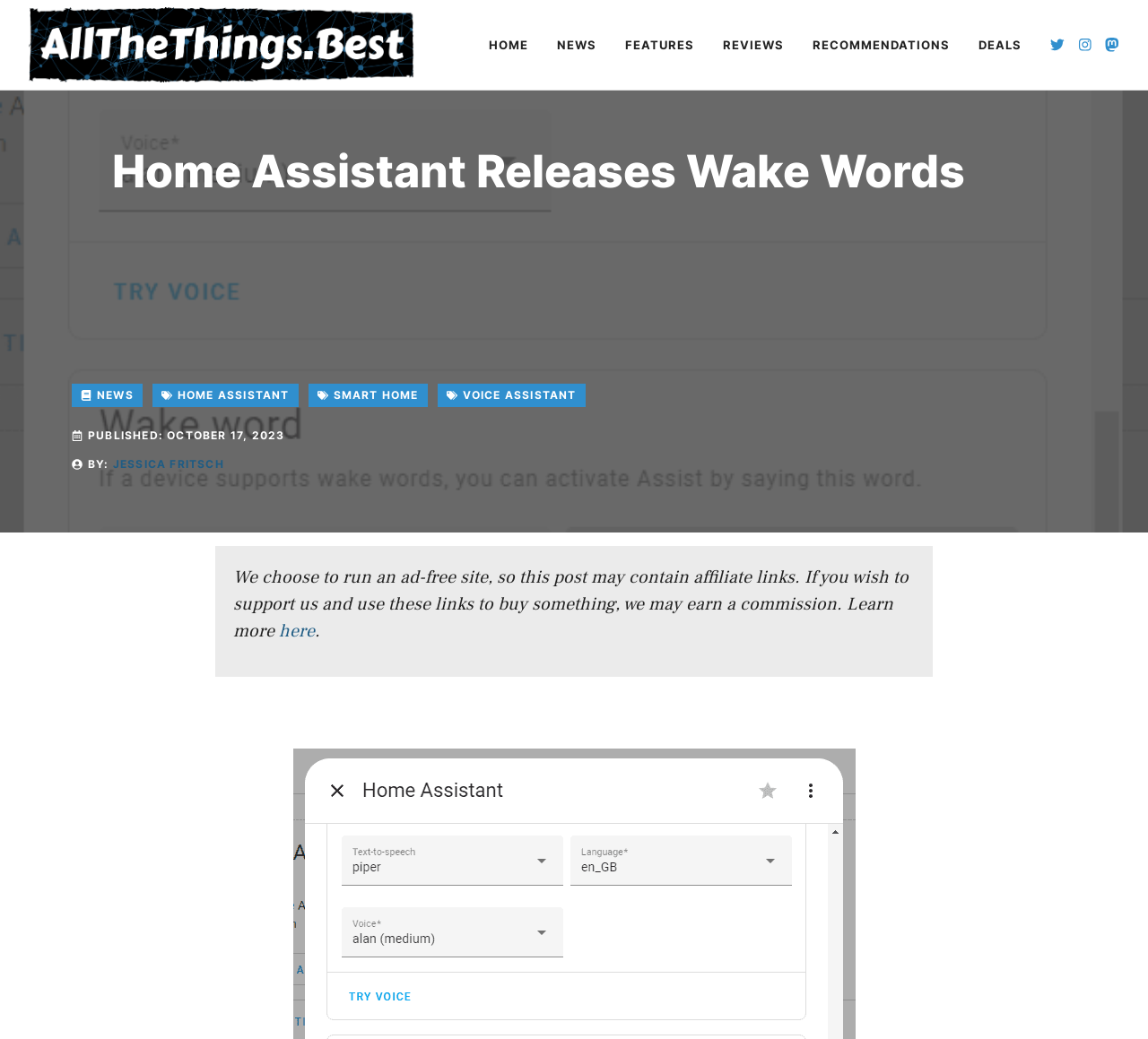Find the bounding box coordinates of the element I should click to carry out the following instruction: "go to home page".

[0.413, 0.017, 0.473, 0.069]